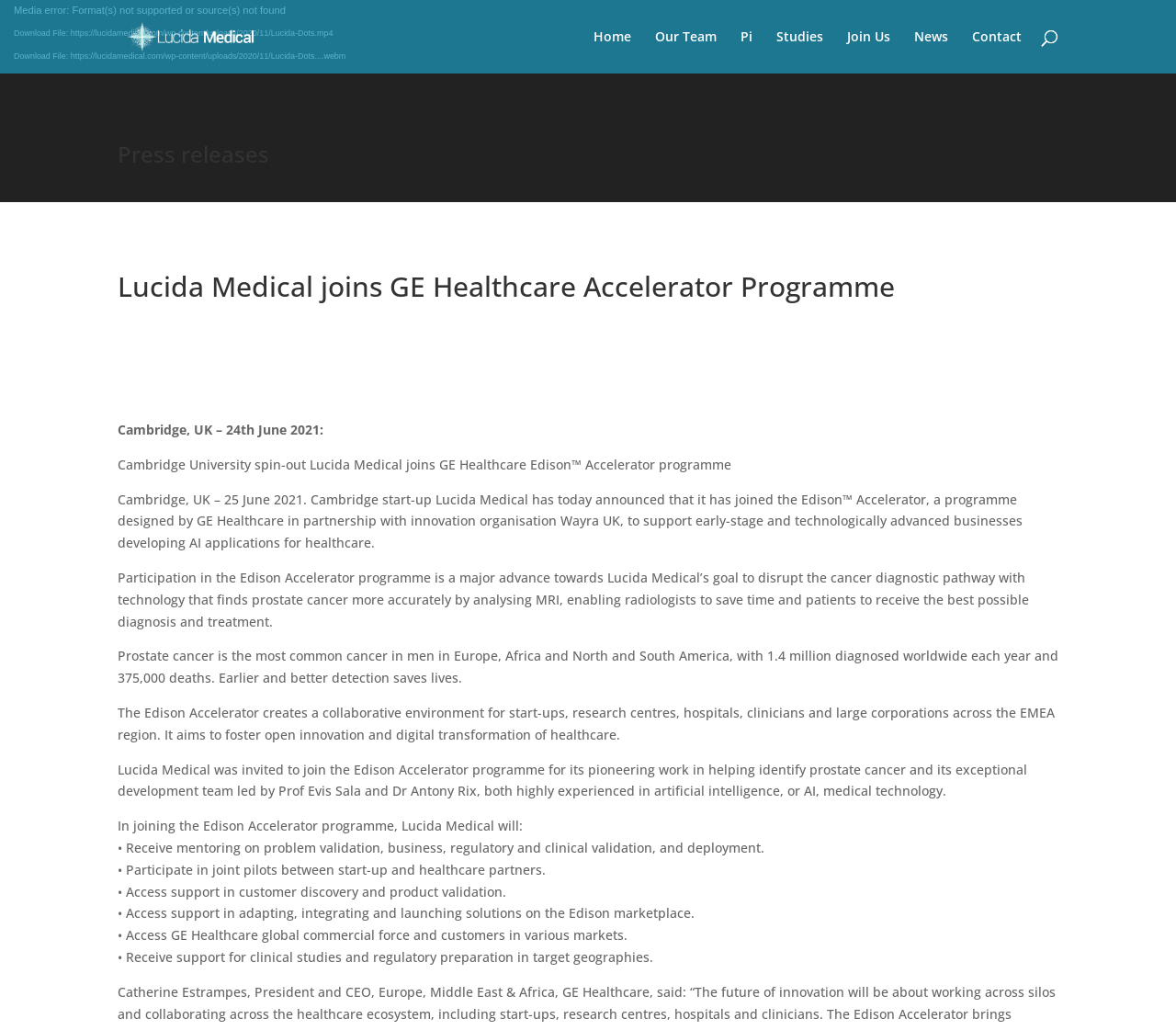Reply to the question with a single word or phrase:
What is the purpose of the Edison Accelerator programme?

Support early-stage and technologically advanced businesses